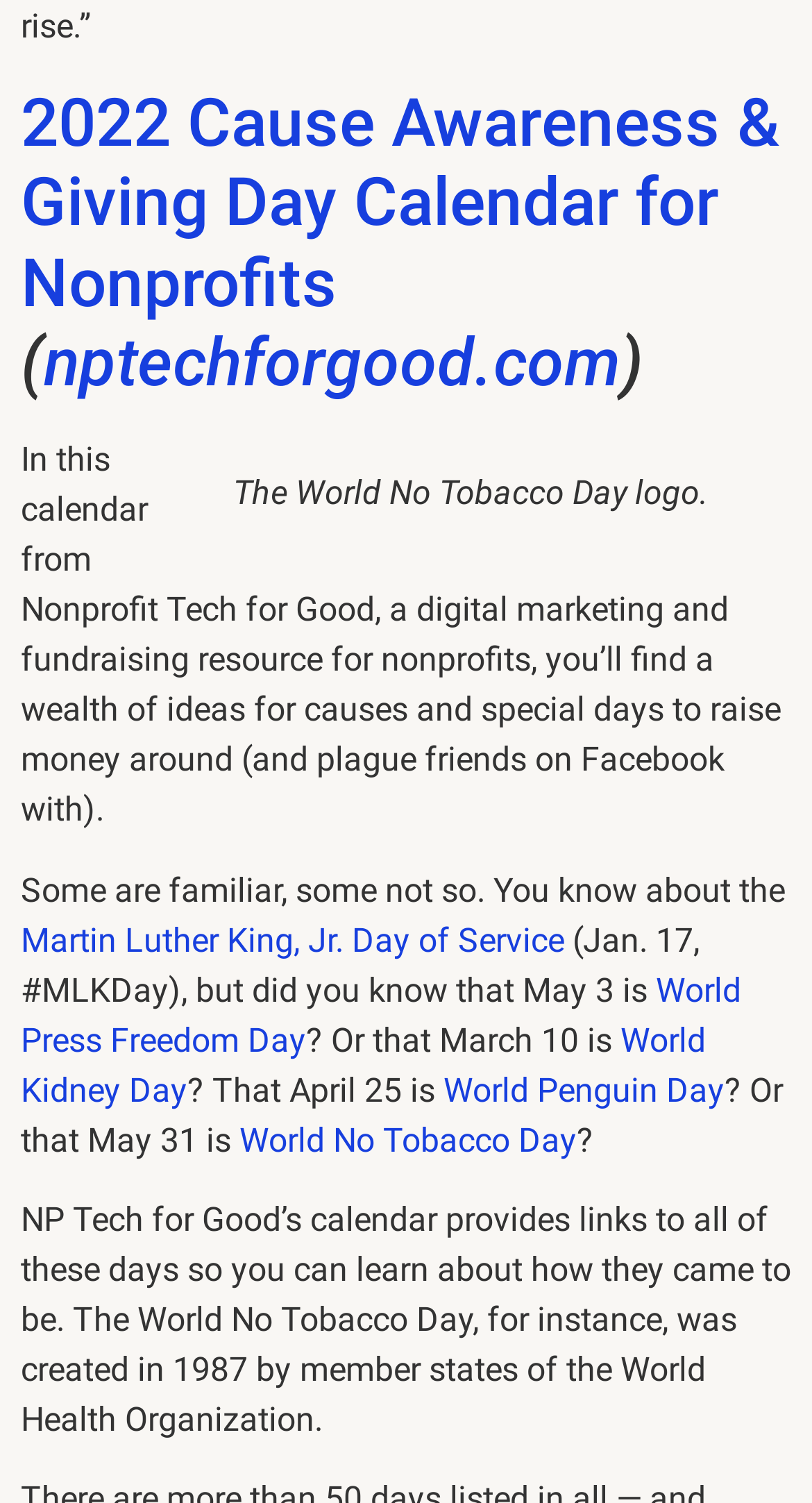Given the element description World Penguin Day, predict the bounding box coordinates for the UI element in the webpage screenshot. The format should be (top-left x, top-left y, bottom-right x, bottom-right y), and the values should be between 0 and 1.

[0.546, 0.712, 0.892, 0.738]